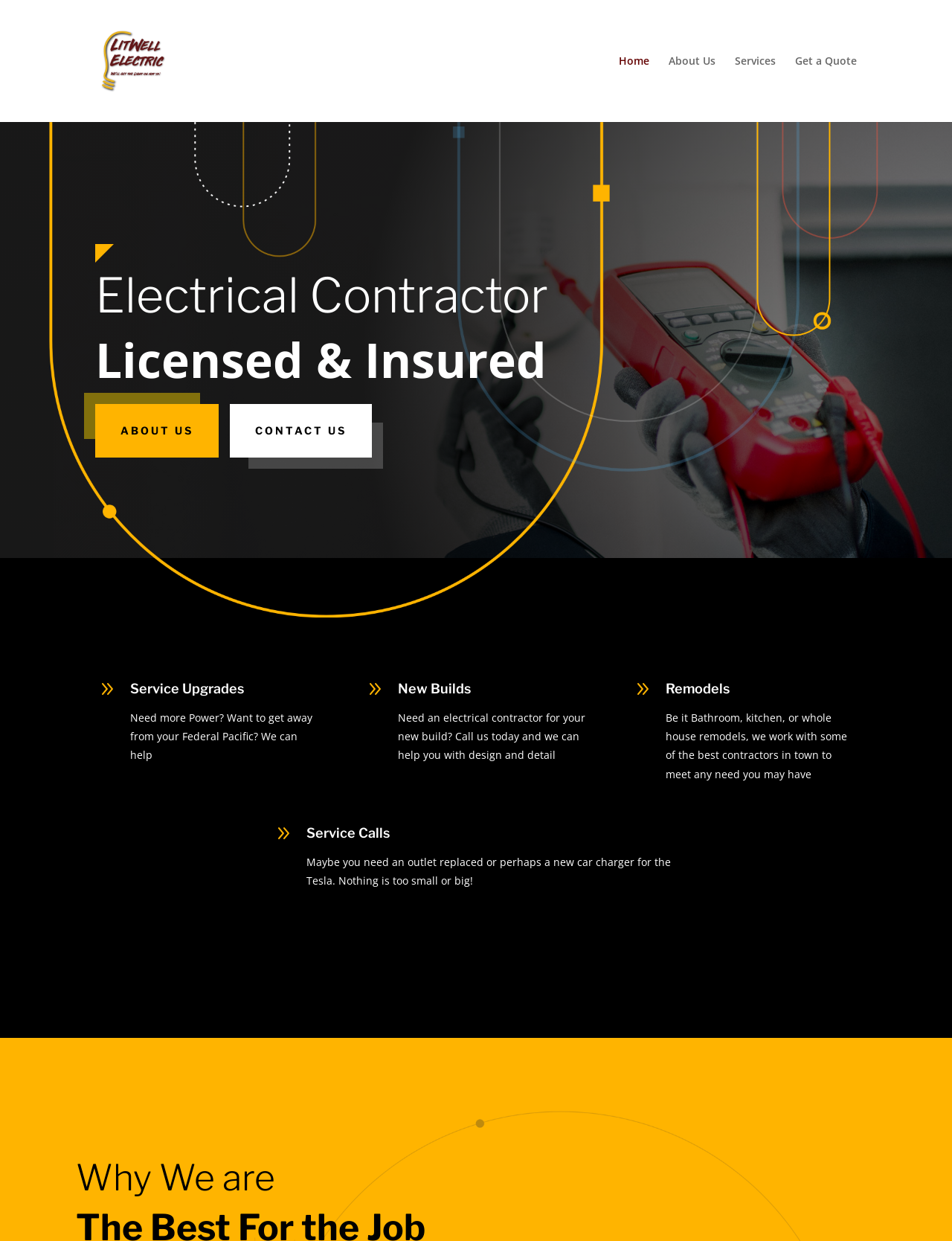Articulate a complete and detailed caption of the webpage elements.

The webpage is about Lit Well Electric, an electrical contractor company. At the top, there is a logo image with the company name "Lit Well Electric" and a link to the homepage. Next to it, there are four navigation links: "Home", "About Us", "Services", and "Get a Quote".

Below the navigation links, there is a heading that reads "Electrical Contractor". Underneath, there is a text "Licensed & Insured" and two links: "ABOUT US $" and "CONTACT US $".

The main content of the webpage is divided into four sections, each with a heading and a brief description. The first section is about "Service Upgrades", with a text that mentions upgrading from Federal Pacific. The second section is about "New Builds", with a text that describes the company's services for new construction projects. The third section is about "Remodels", with a text that mentions the company's collaboration with contractors for remodeling projects. The fourth section is about "Service Calls", with a text that describes the company's services for small electrical tasks.

At the bottom of the webpage, there is another "CONTACT US $" link.